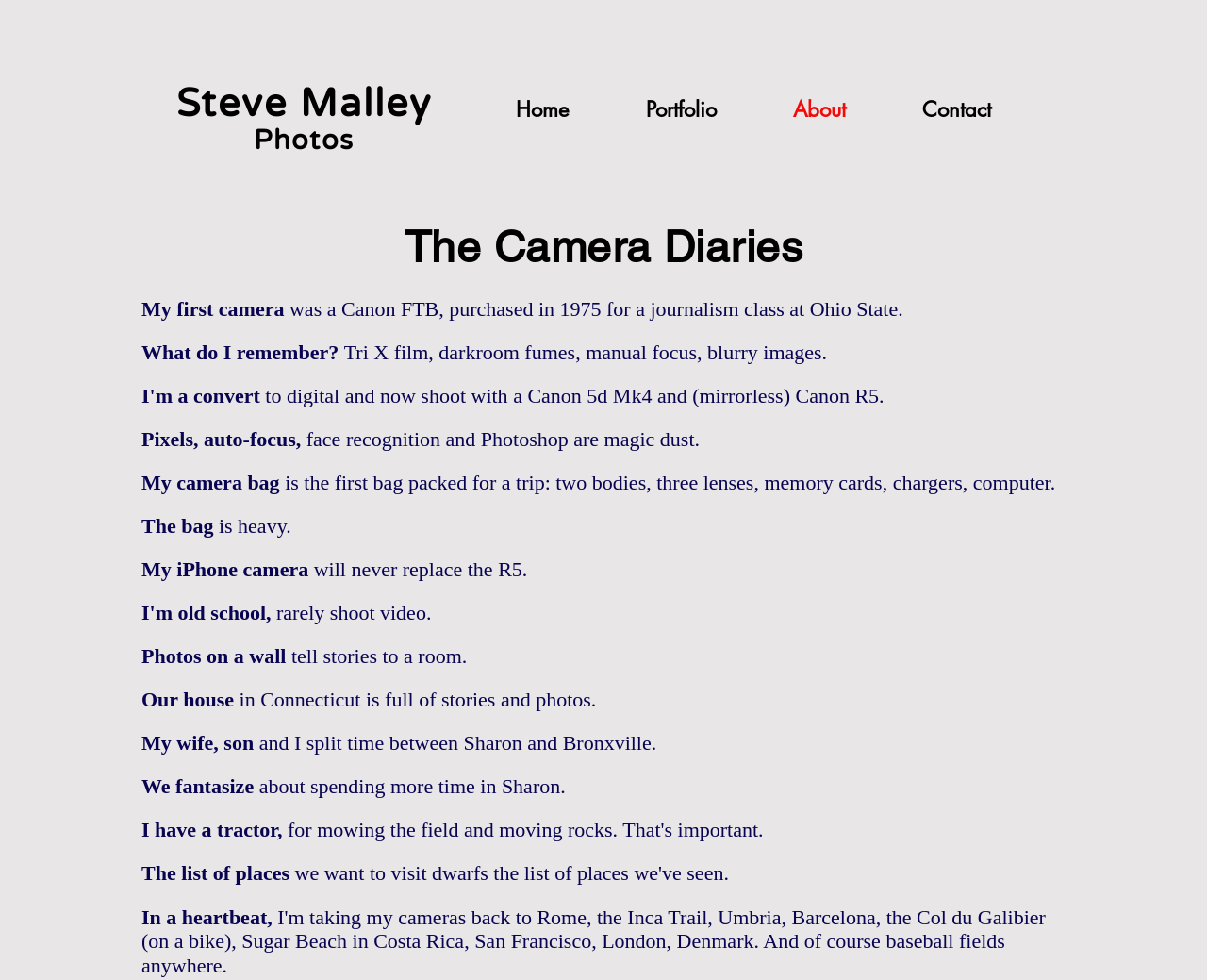Please respond in a single word or phrase: 
What type of camera did Steve Malley purchase in 1975?

Canon FTB